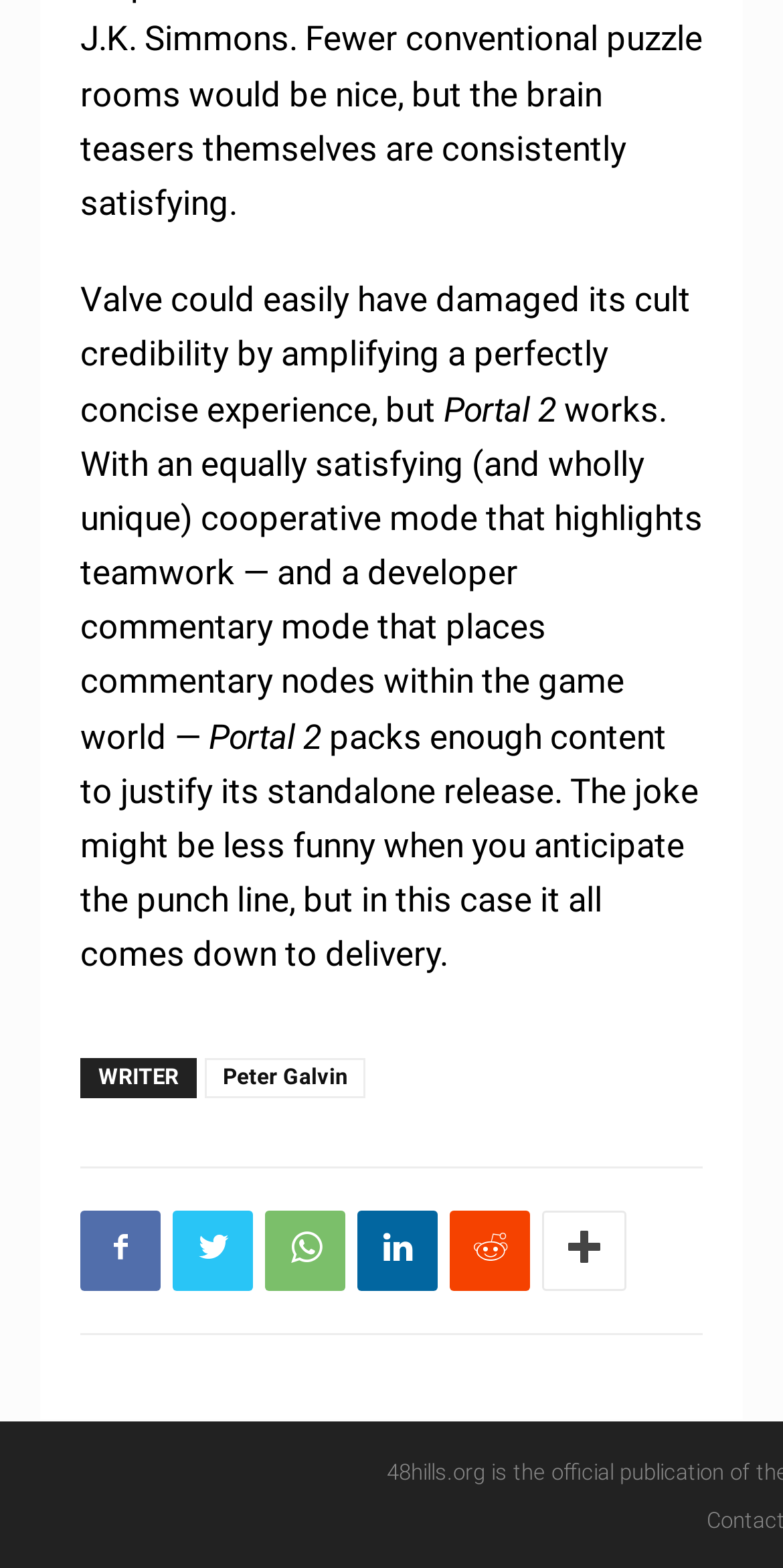How many social media links are present in the footer?
Could you answer the question with a detailed and thorough explanation?

There are six social media links present in the footer section, represented by the link elements with Unicode characters at coordinates [0.103, 0.772, 0.205, 0.823], [0.221, 0.772, 0.323, 0.823], [0.338, 0.772, 0.441, 0.823], [0.456, 0.772, 0.559, 0.823], [0.574, 0.772, 0.677, 0.823], and [0.692, 0.772, 0.8, 0.823].